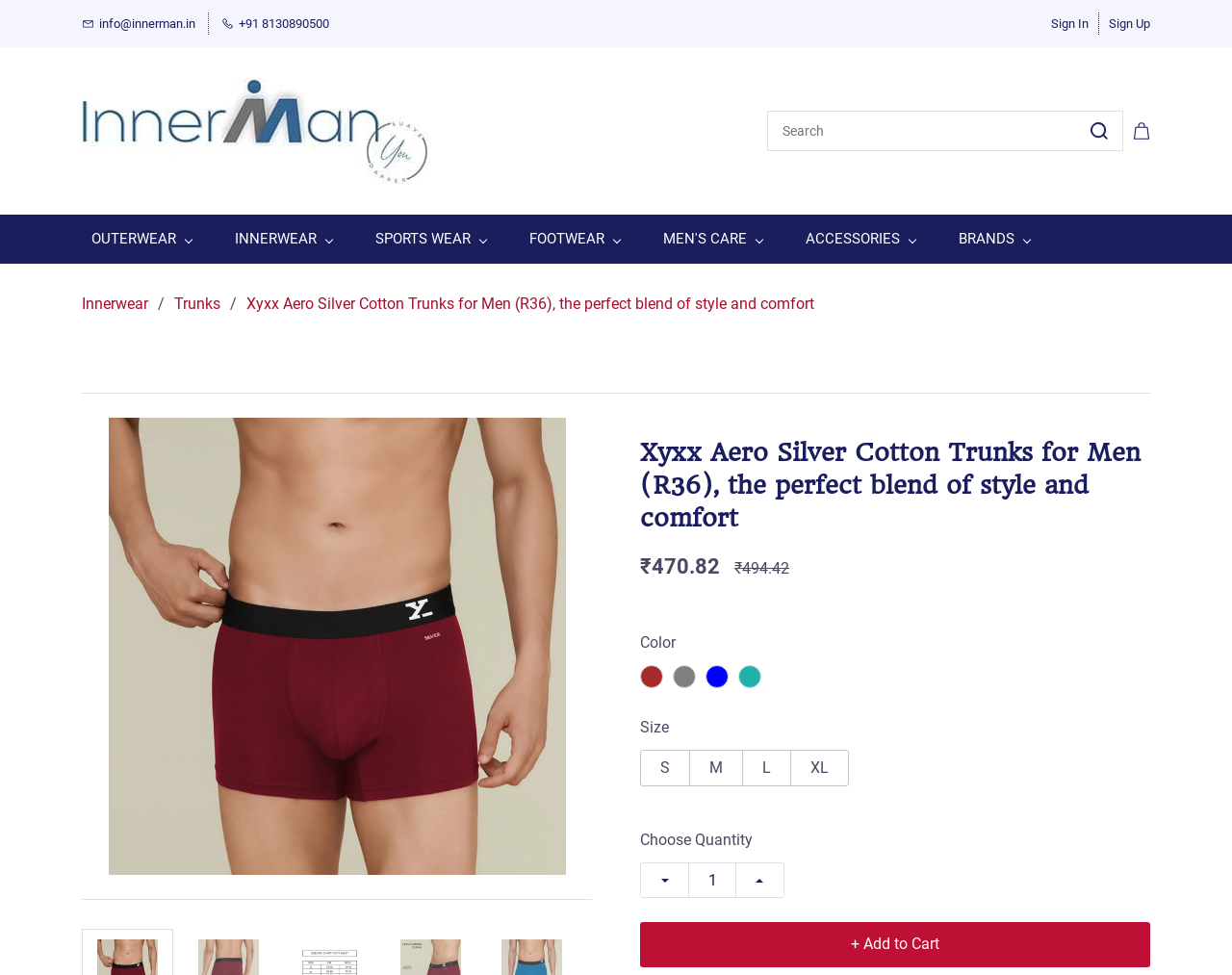What is the brand of the product?
Refer to the image and respond with a one-word or short-phrase answer.

InnerMan